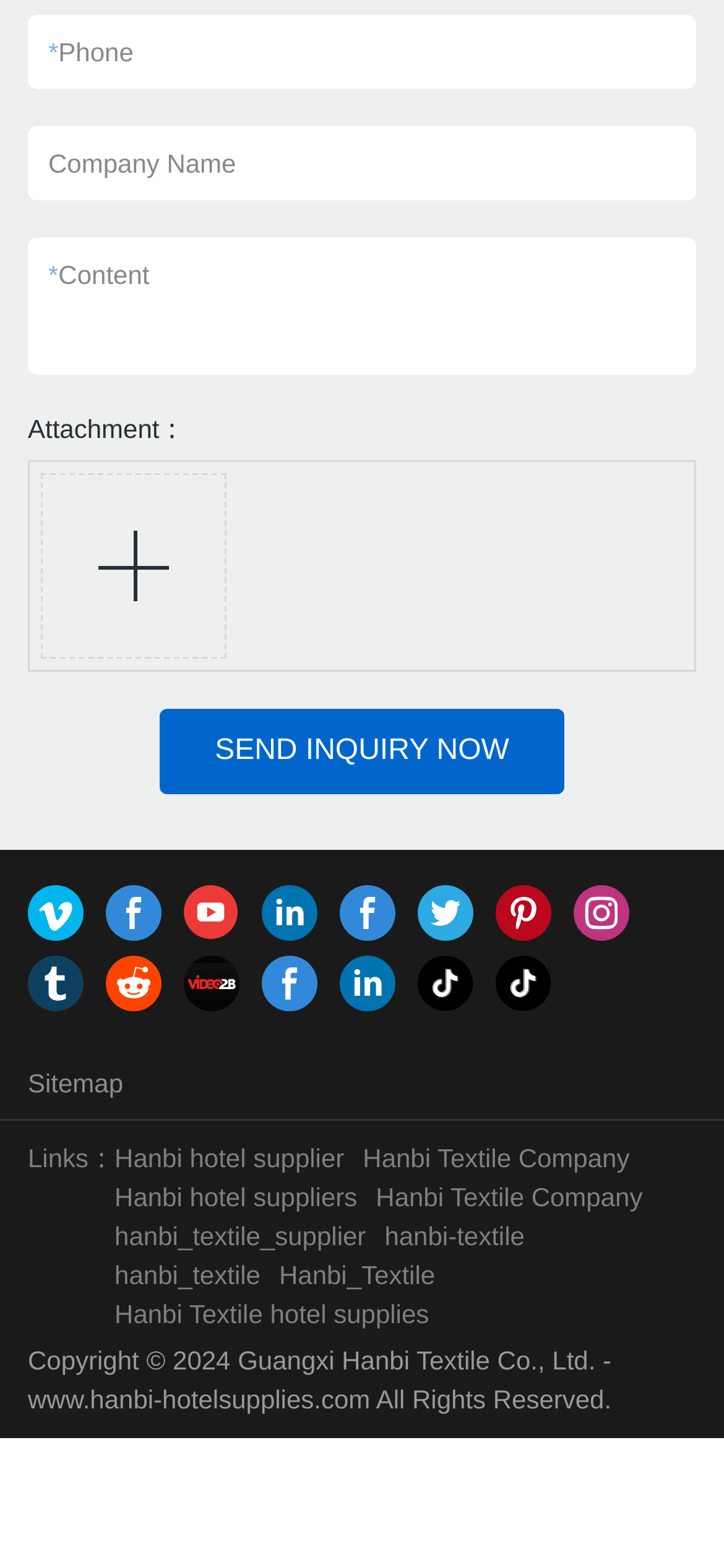From the element description: "hanbi_textile", extract the bounding box coordinates of the UI element. The coordinates should be expressed as four float numbers between 0 and 1, in the order [left, top, right, bottom].

[0.158, 0.803, 0.36, 0.822]